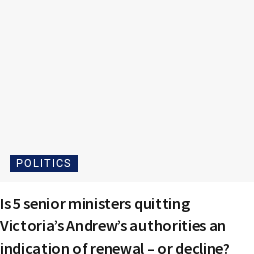Who is the leader of Victoria's government?
Please provide a single word or phrase as your answer based on the screenshot.

Andrew